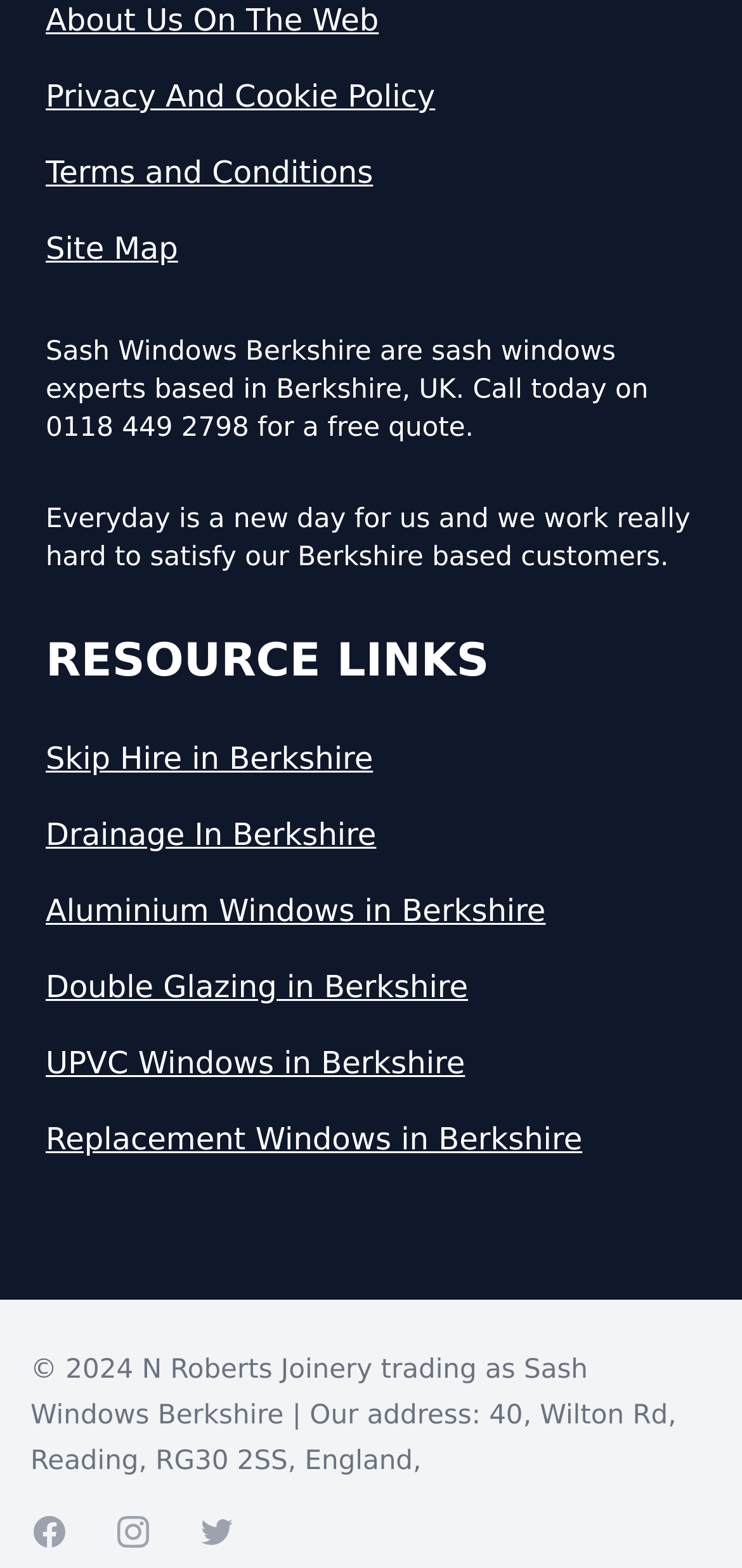Provide the bounding box coordinates of the HTML element this sentence describes: "Terms and Conditions".

[0.062, 0.096, 0.938, 0.125]